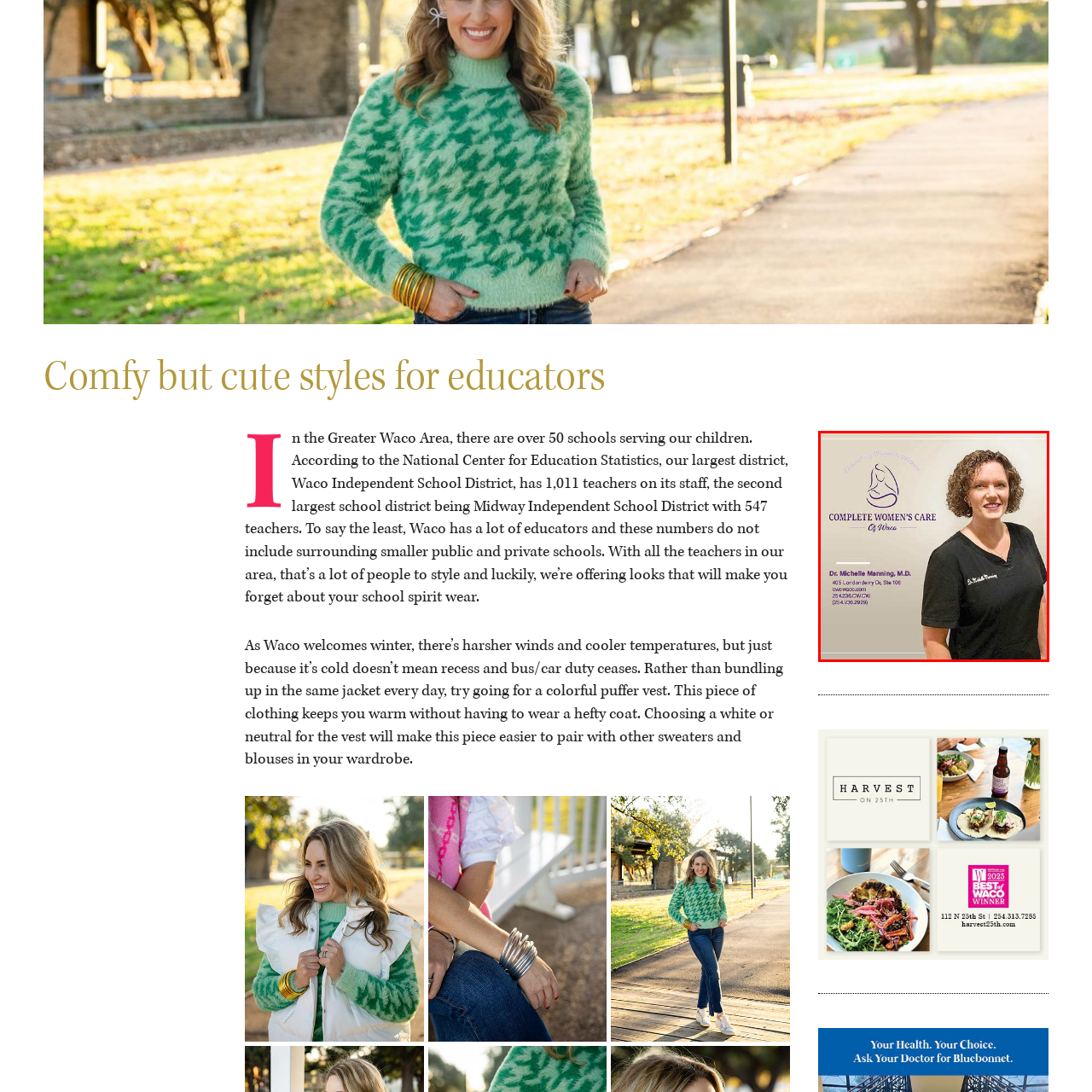Inspect the image within the red box and provide a detailed and thorough answer to the following question: What is embroidered on Dr. Michelle Manning's scrub top?

The caption states that Dr. Michelle Manning's name is embroidered on her black medical scrub top, emphasizing her personal touch in patient care.